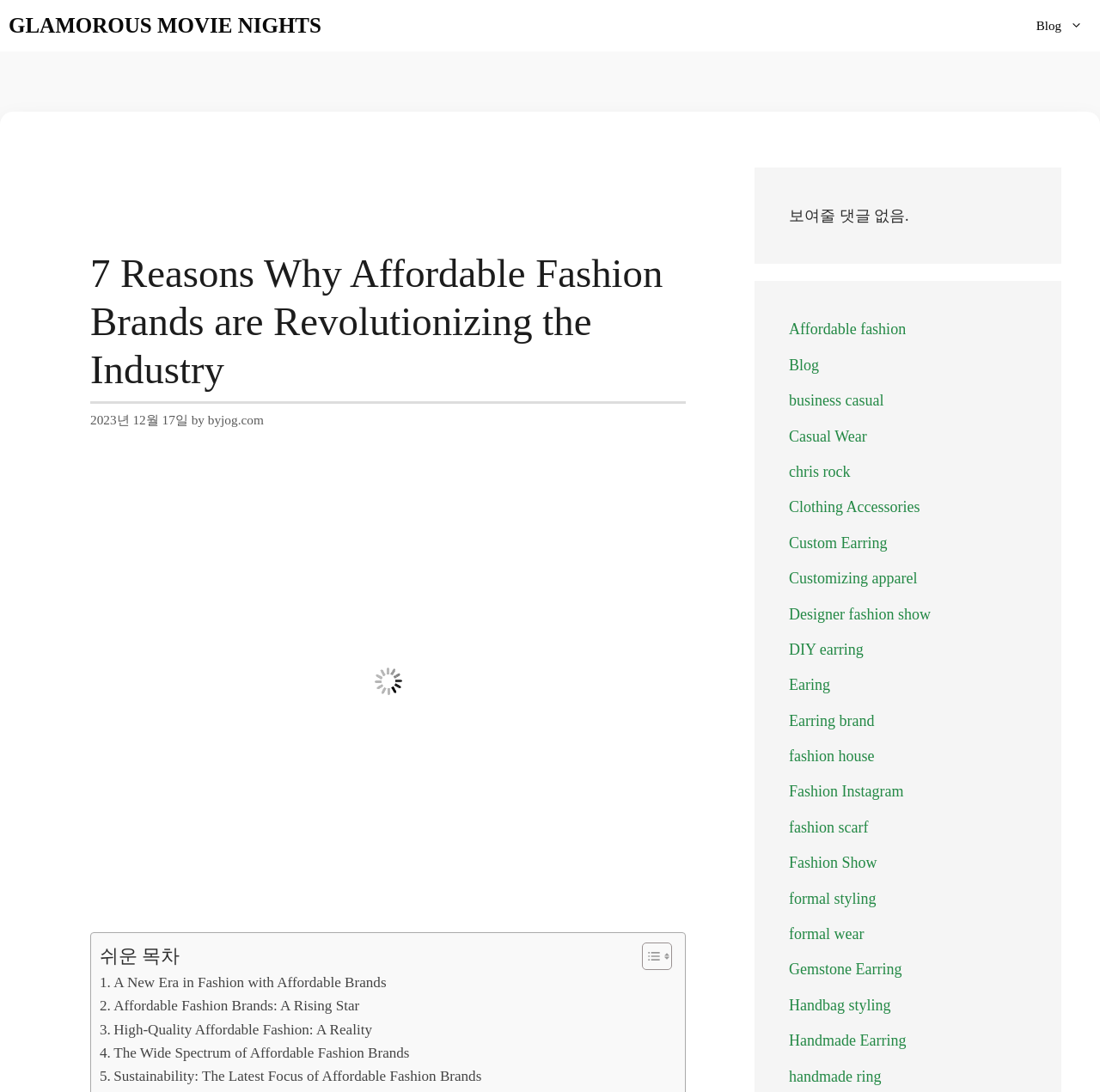What is the purpose of the image? Look at the image and give a one-word or short phrase answer.

To illustrate the topic